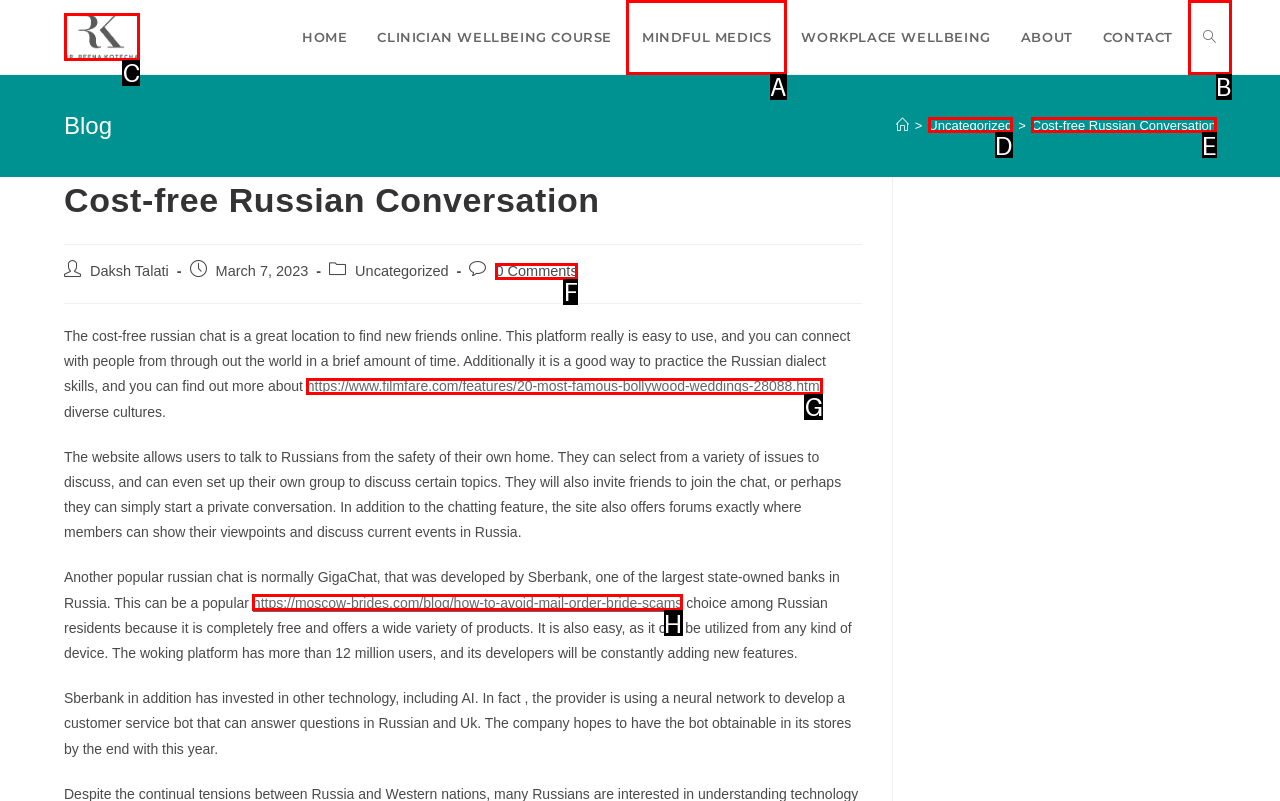Which option should you click on to fulfill this task: Click the Dr. Reena Kotecha image? Answer with the letter of the correct choice.

C